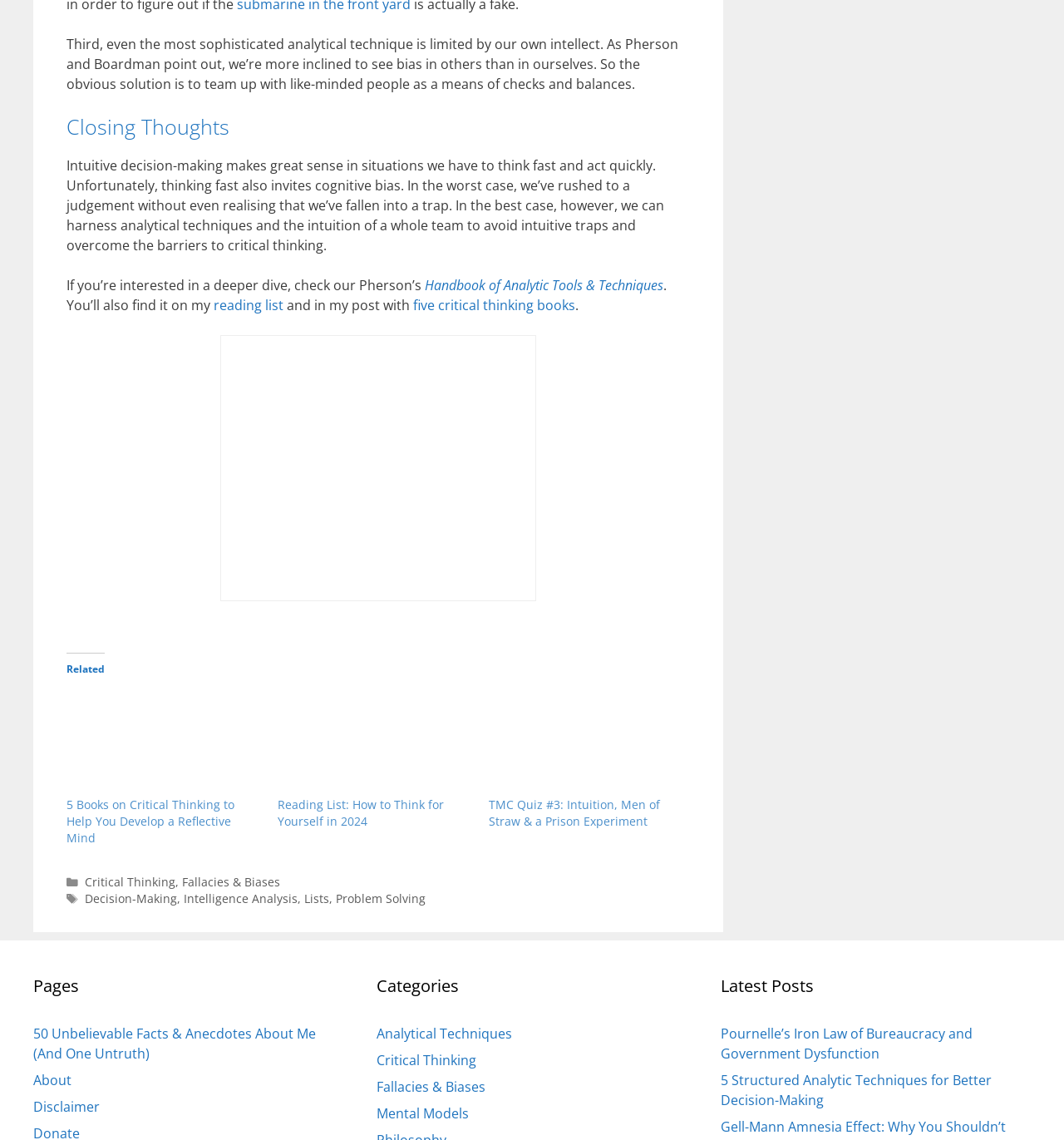Please specify the bounding box coordinates of the clickable region to carry out the following instruction: "Read the article '5 Books on Critical Thinking to Help You Develop a Reflective Mind'". The coordinates should be four float numbers between 0 and 1, in the format [left, top, right, bottom].

[0.062, 0.699, 0.245, 0.743]